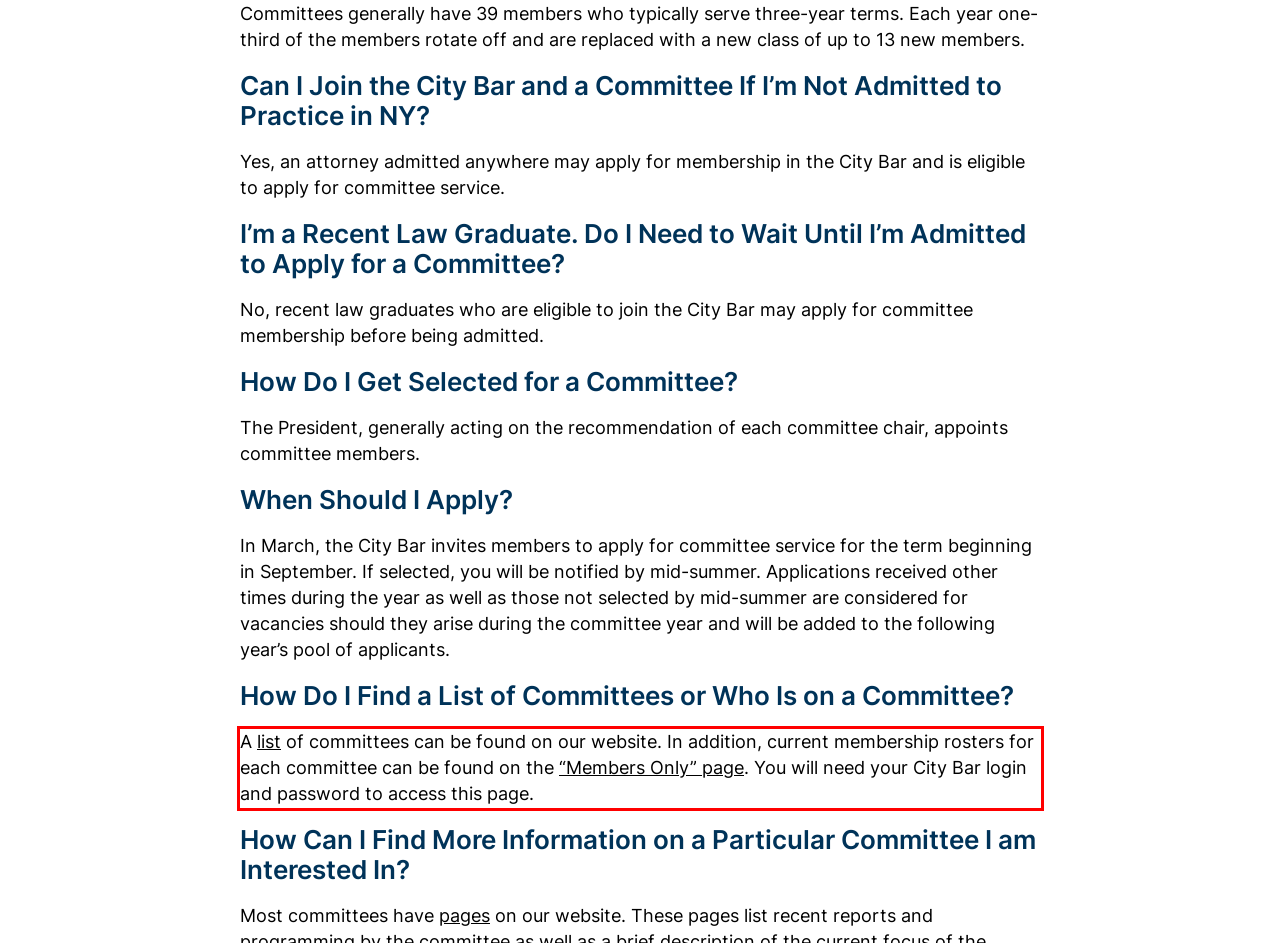Using OCR, extract the text content found within the red bounding box in the given webpage screenshot.

A list of committees can be found on our website. In addition, current membership rosters for each committee can be found on the “Members Only” page. You will need your City Bar login and password to access this page.